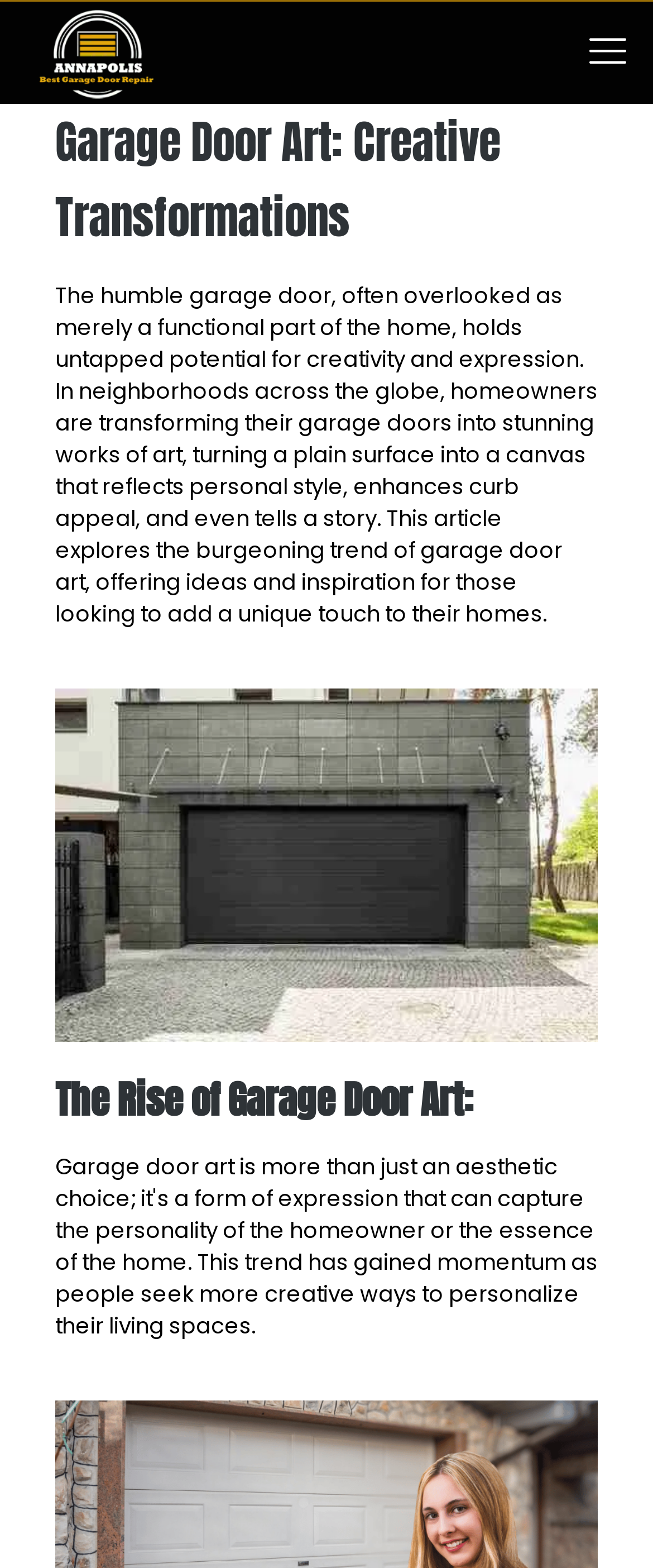Please answer the following query using a single word or phrase: 
What is the text on the top-left corner of the webpage?

Annapolis Best Garage Door Repair